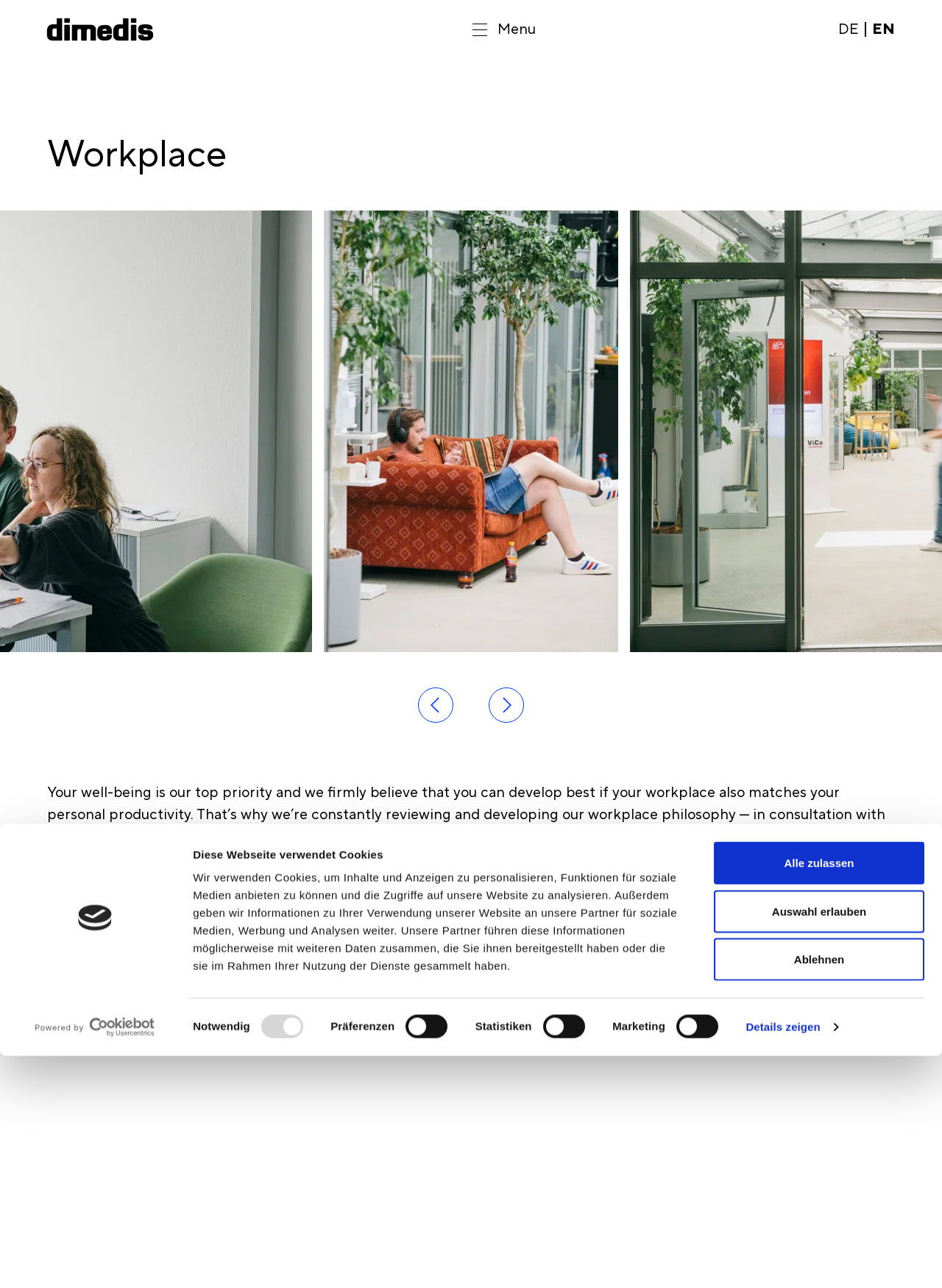Based on the image, provide a detailed response to the question:
What is the company's name?

The company's name is dimedis, as indicated by the logo and the link 'dimedis - Home' in the navigation menu.